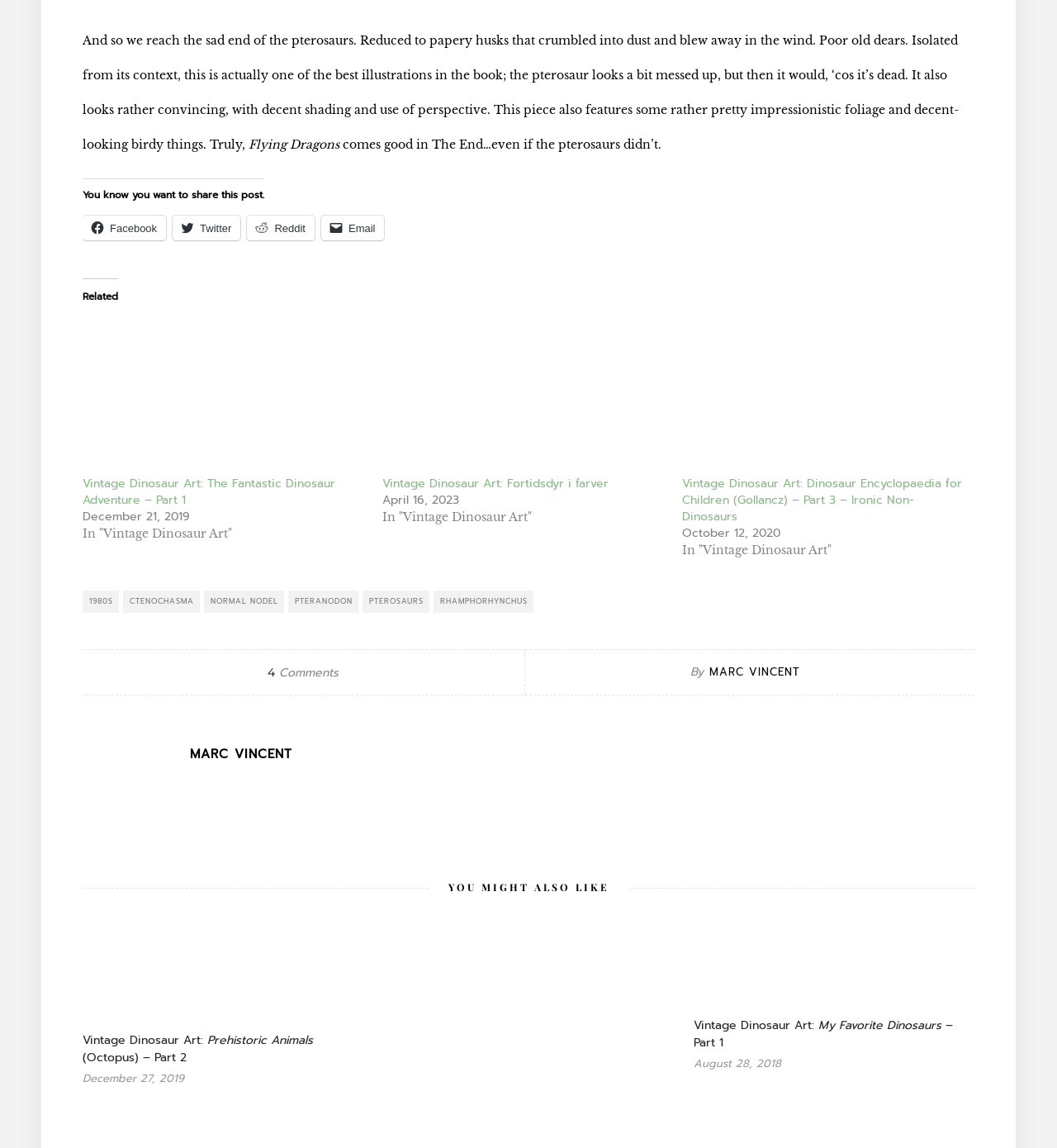Please find the bounding box coordinates (top-left x, top-left y, bottom-right x, bottom-right y) in the screenshot for the UI element described as follows: Twitter

[0.163, 0.188, 0.228, 0.21]